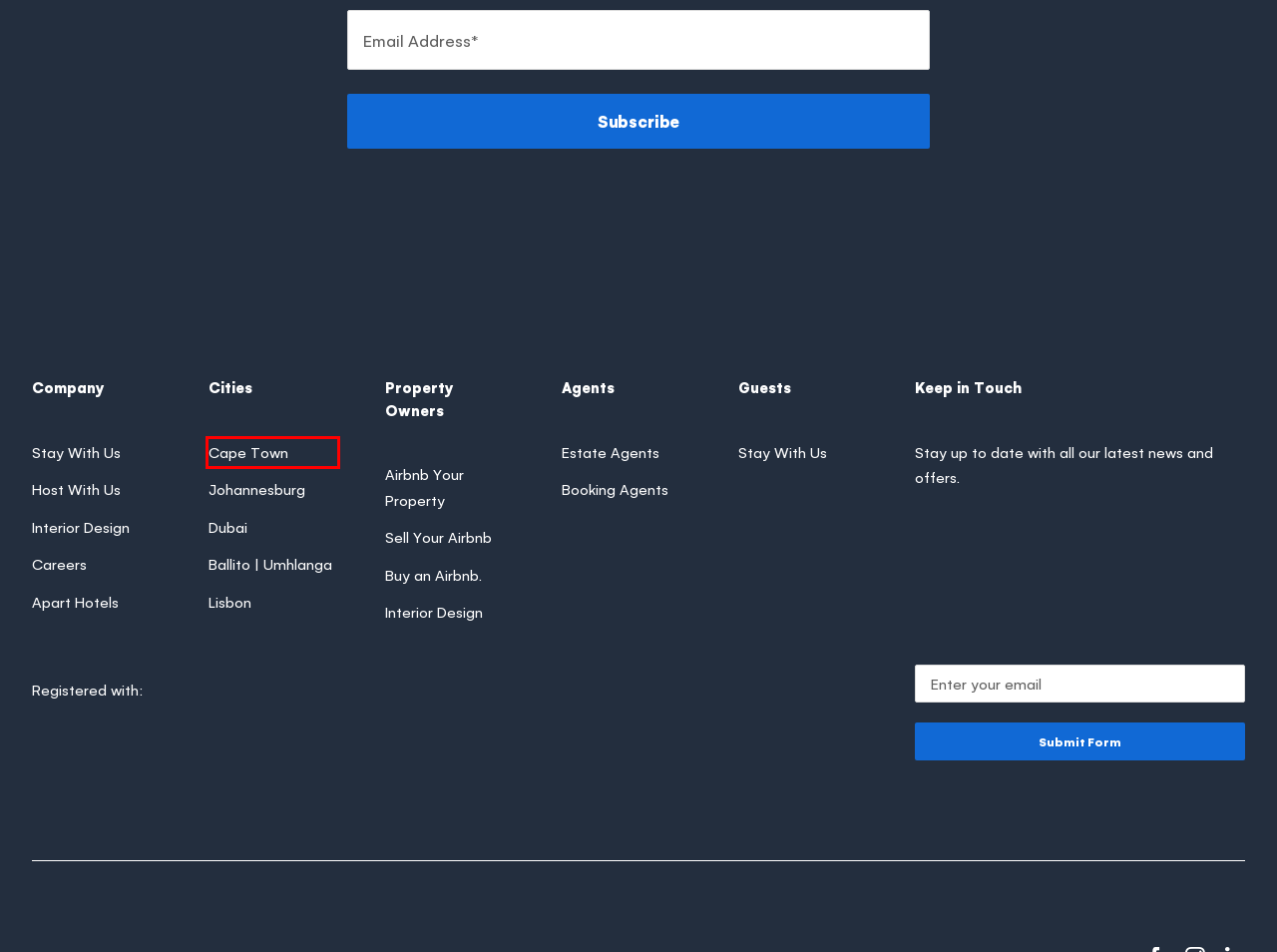You see a screenshot of a webpage with a red bounding box surrounding an element. Pick the webpage description that most accurately represents the new webpage after interacting with the element in the red bounding box. The options are:
A. Johannesburg - Propr Luxury Homes
B. Cape Town - Propr Luxury Homes
C. Passive Income From Property | Airbnb Host | Best Airbnb host Lisbon
D. Booking Agents - Propr Luxury Homes
E. Durban - Propr Luxury Homes
F. Sell Your Airbnb - Propr Luxury Homes
G. Propr Guests | Short-term Rentals. Done Properly.
H. Privacy Policy - Propr Luxury Homes

A